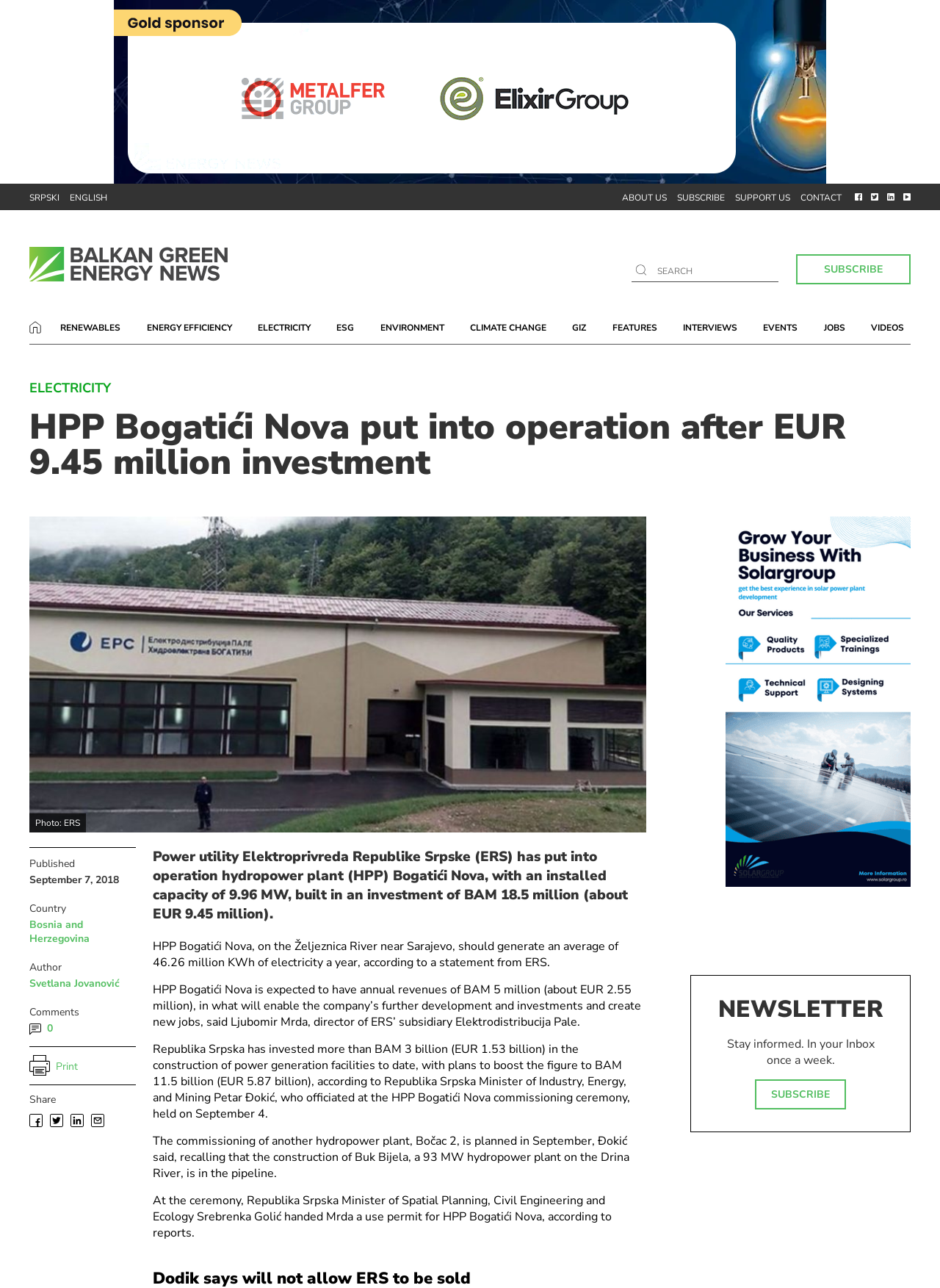Locate the bounding box coordinates of the segment that needs to be clicked to meet this instruction: "Switch to English language".

[0.074, 0.149, 0.114, 0.158]